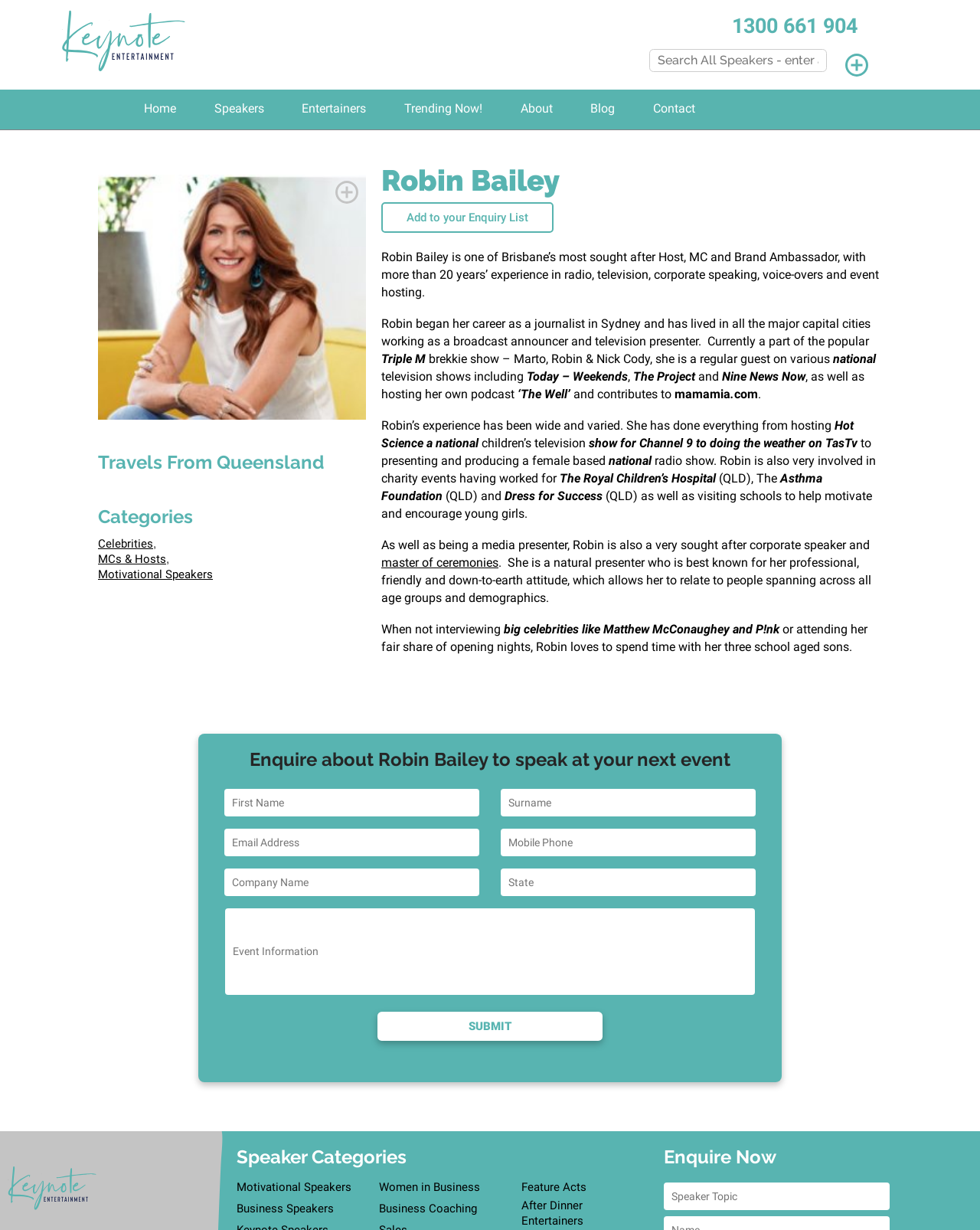Locate the bounding box coordinates of the region to be clicked to comply with the following instruction: "Enquire about Robin Bailey to speak at your next event". The coordinates must be four float numbers between 0 and 1, in the form [left, top, right, bottom].

[0.216, 0.609, 0.784, 0.63]